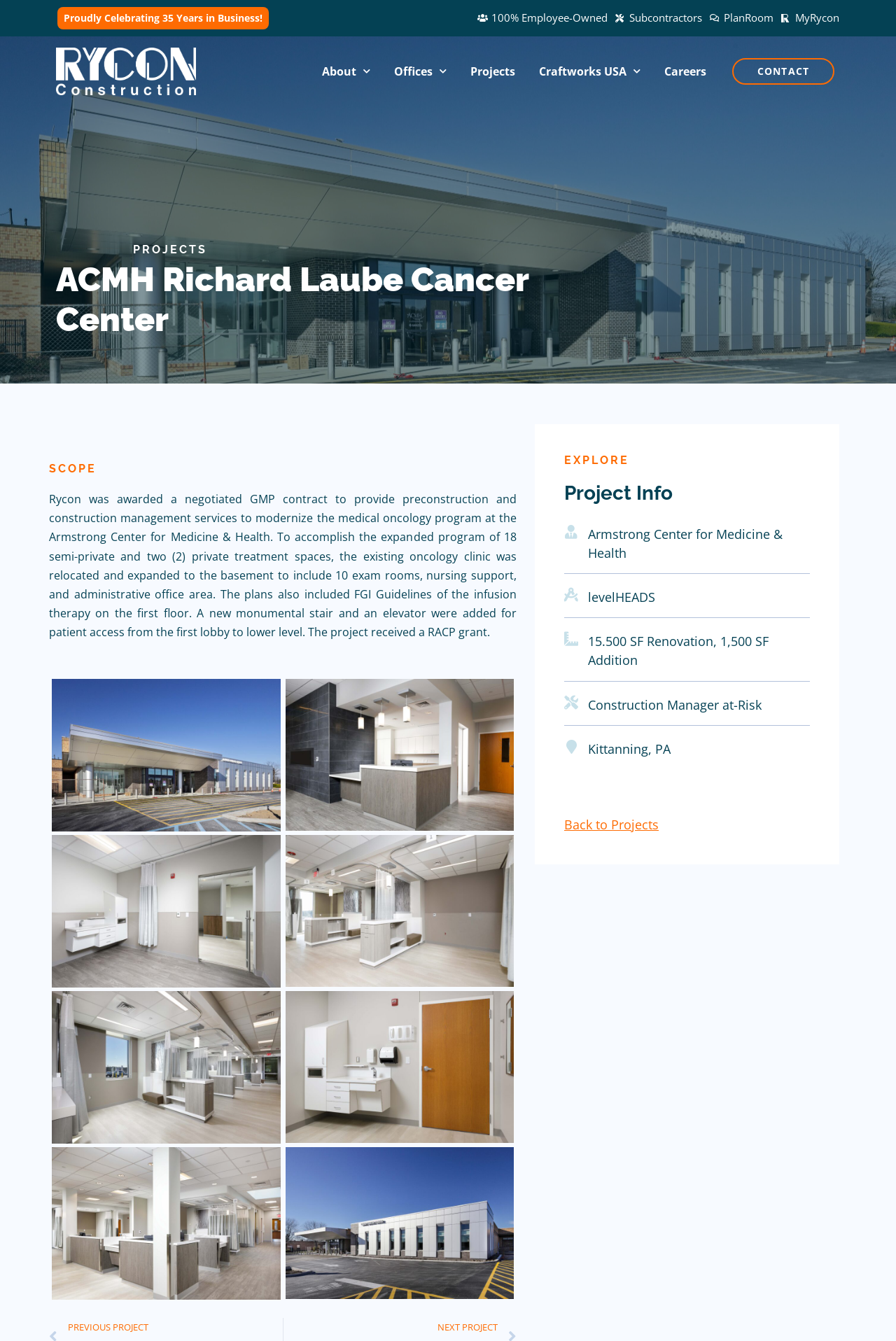Indicate the bounding box coordinates of the element that needs to be clicked to satisfy the following instruction: "Click on the 'About' menu". The coordinates should be four float numbers between 0 and 1, i.e., [left, top, right, bottom].

[0.346, 0.039, 0.427, 0.068]